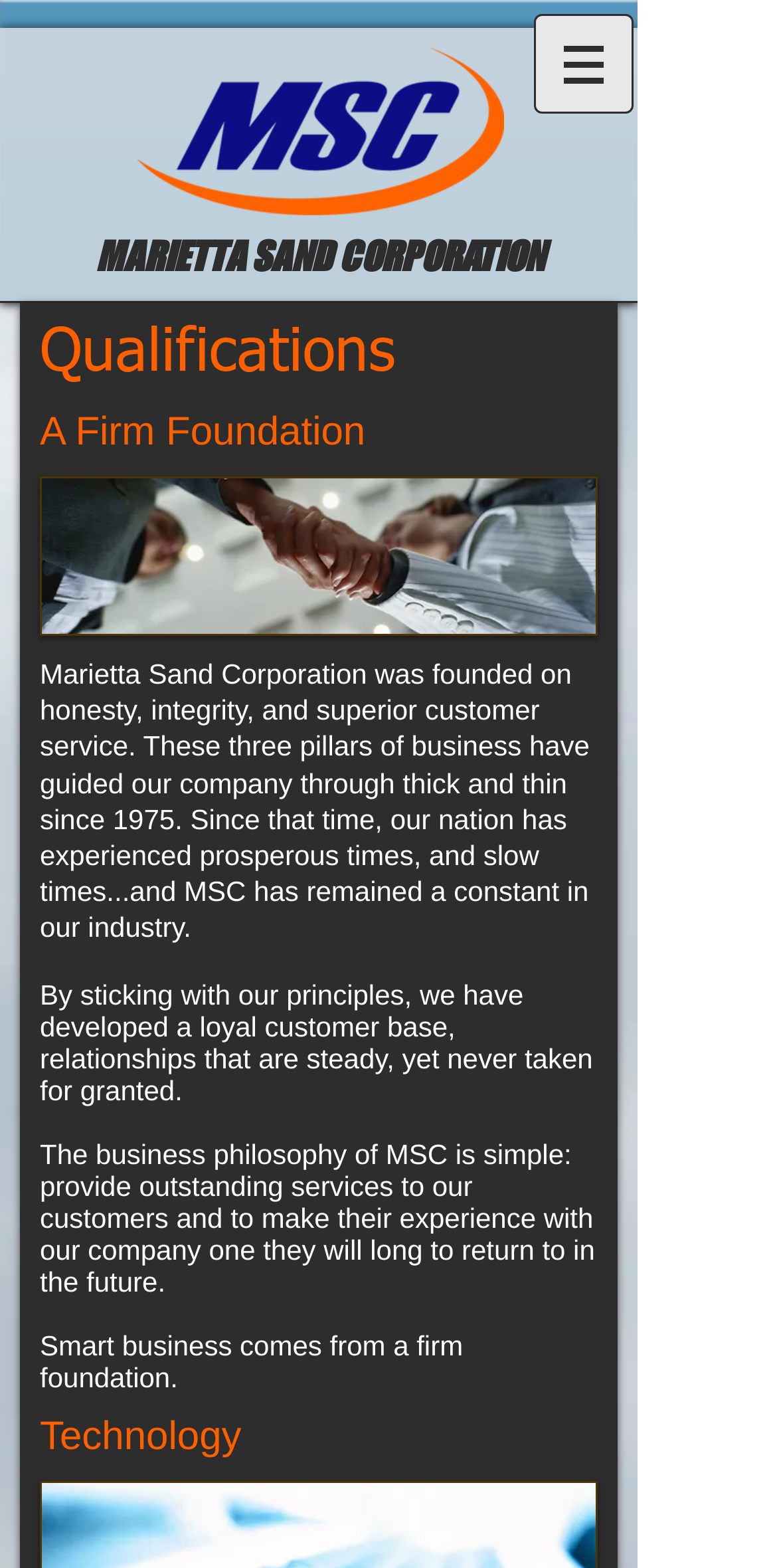Please give a succinct answer using a single word or phrase:
What is the founding year of Marietta Sand Corporation?

1975